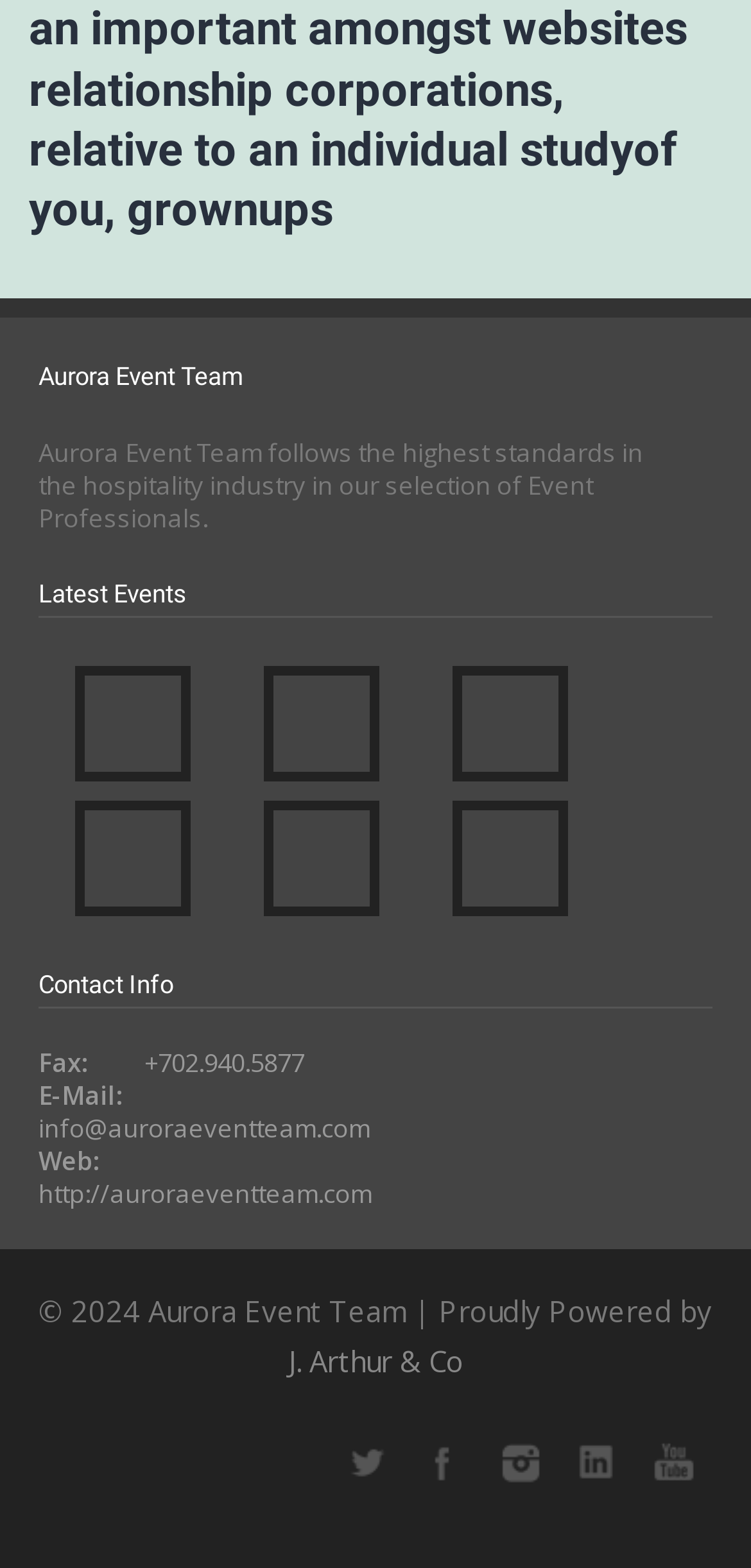Locate the bounding box of the UI element based on this description: "Instagram". Provide four float numbers between 0 and 1 as [left, top, right, bottom].

[0.641, 0.909, 0.744, 0.958]